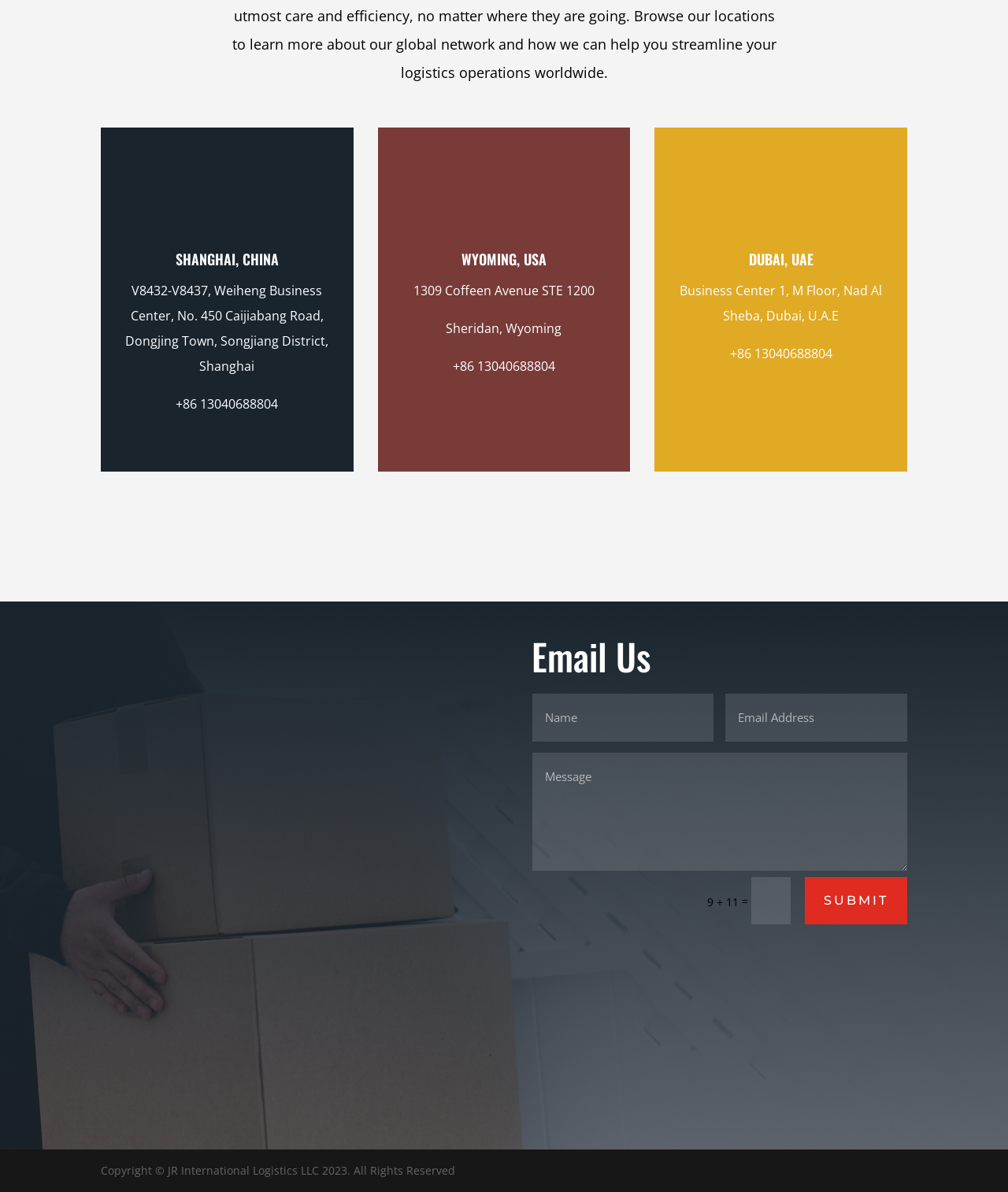Specify the bounding box coordinates of the element's area that should be clicked to execute the given instruction: "Click the SUBMIT button". The coordinates should be four float numbers between 0 and 1, i.e., [left, top, right, bottom].

[0.798, 0.736, 0.9, 0.776]